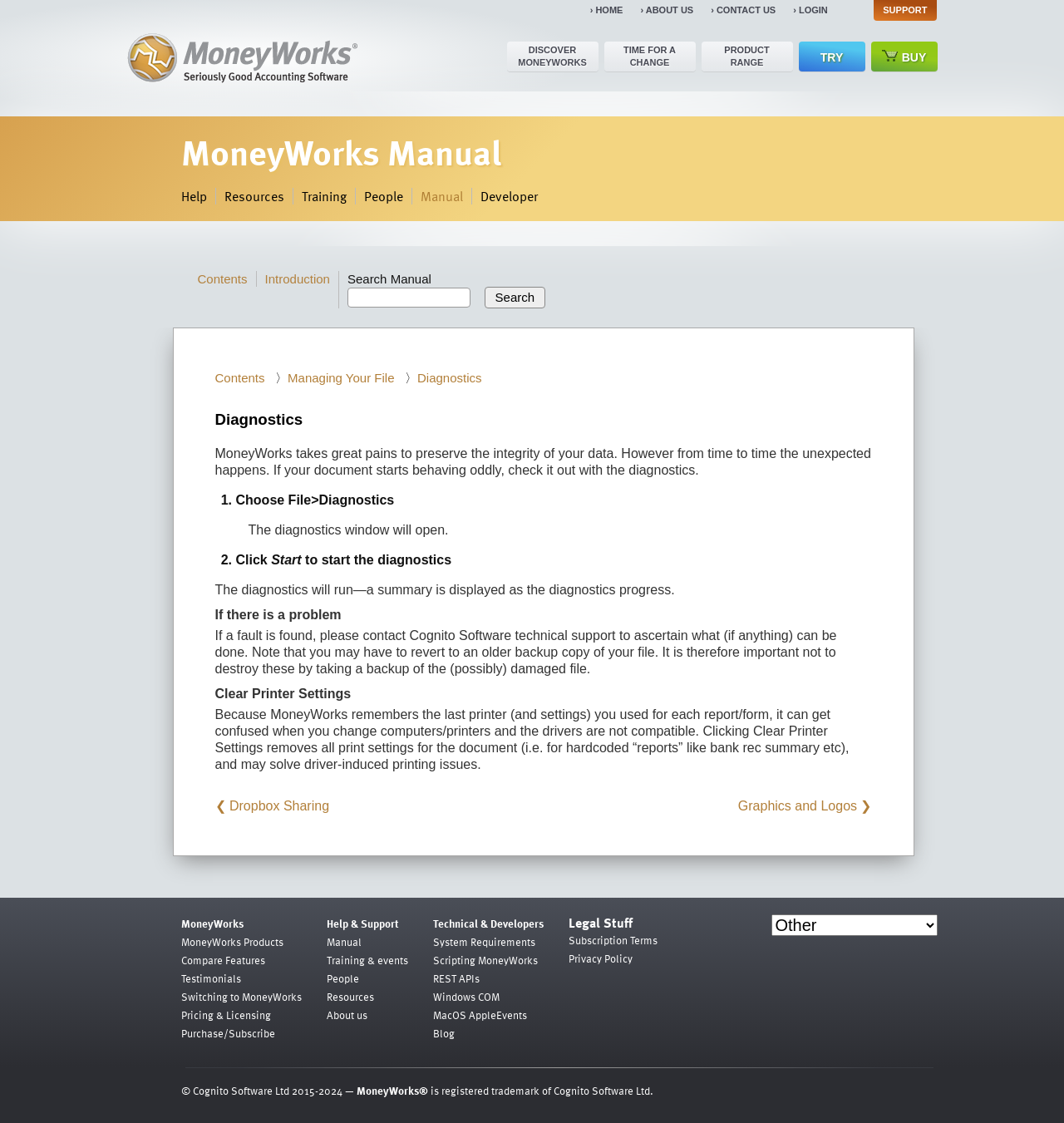What is the name of the accounting software?
Please provide a full and detailed response to the question.

Based on the webpage, I can see that the heading 'MoneyWorks' is present at the top of the page, and it is also mentioned in the links 'MoneyWorks Products', 'MoneyWorks Manual', etc. Therefore, I can conclude that the name of the accounting software is MoneyWorks.